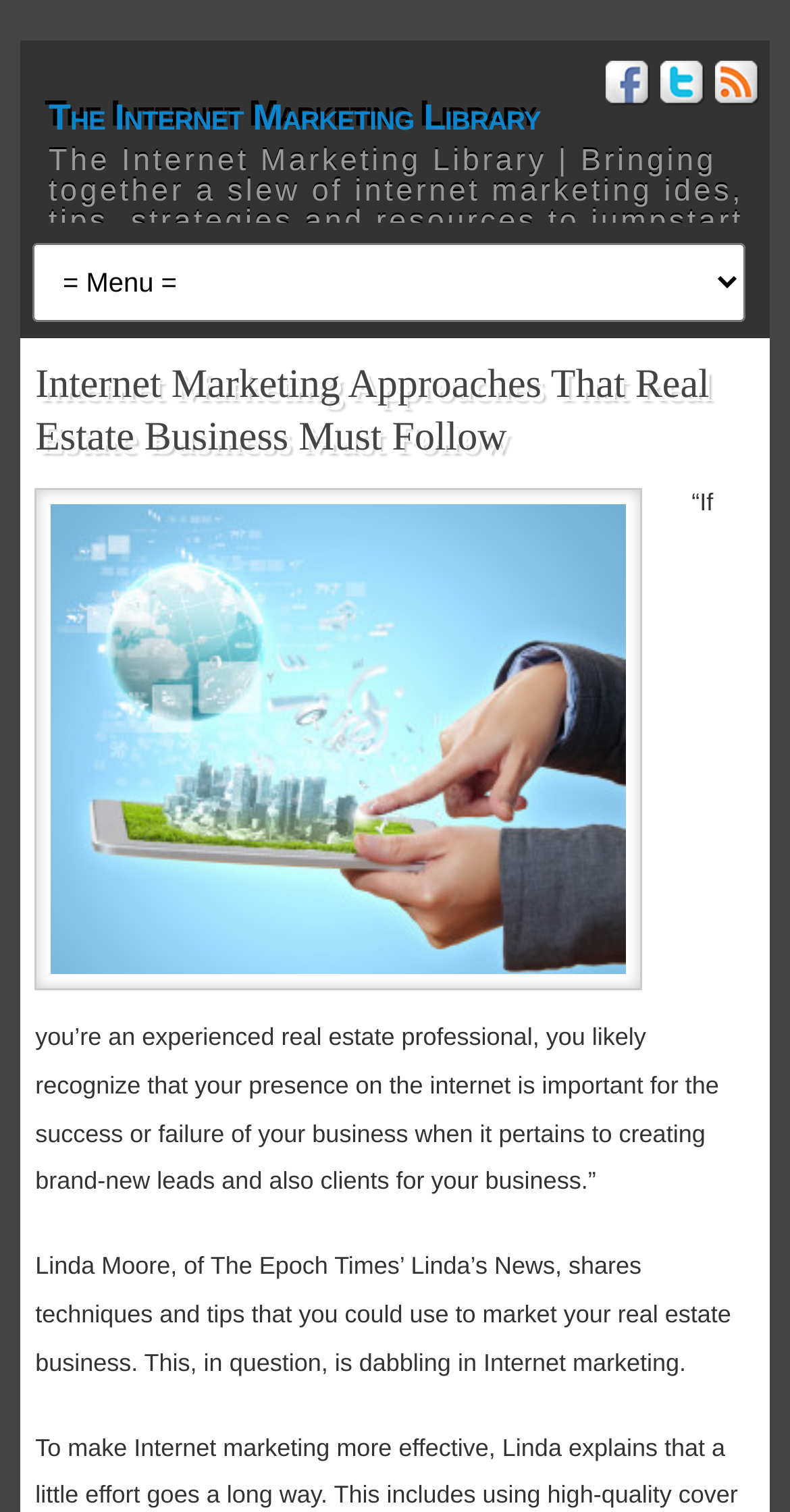Explain the webpage's design and content in an elaborate manner.

The webpage is about internet marketing approaches for real estate businesses. At the top left, there is a link to "The Internet Marketing Library" with a brief description of the website. Below this, there are three social media links, Facebook, Twitter, and RSS, each accompanied by an icon, aligned horizontally from left to right.

On the left side, there is a combobox with a dropdown menu. Below this, there is a heading "Internet Marketing Approaches That Real Estate Business Must Follow" with an image related to real estate business on its right side. The image takes up most of the width of the page.

Below the heading, there are two paragraphs of text. The first paragraph discusses the importance of internet presence for real estate professionals in generating leads and clients. The second paragraph introduces Linda Moore, who shares techniques and tips for marketing real estate businesses through internet marketing.